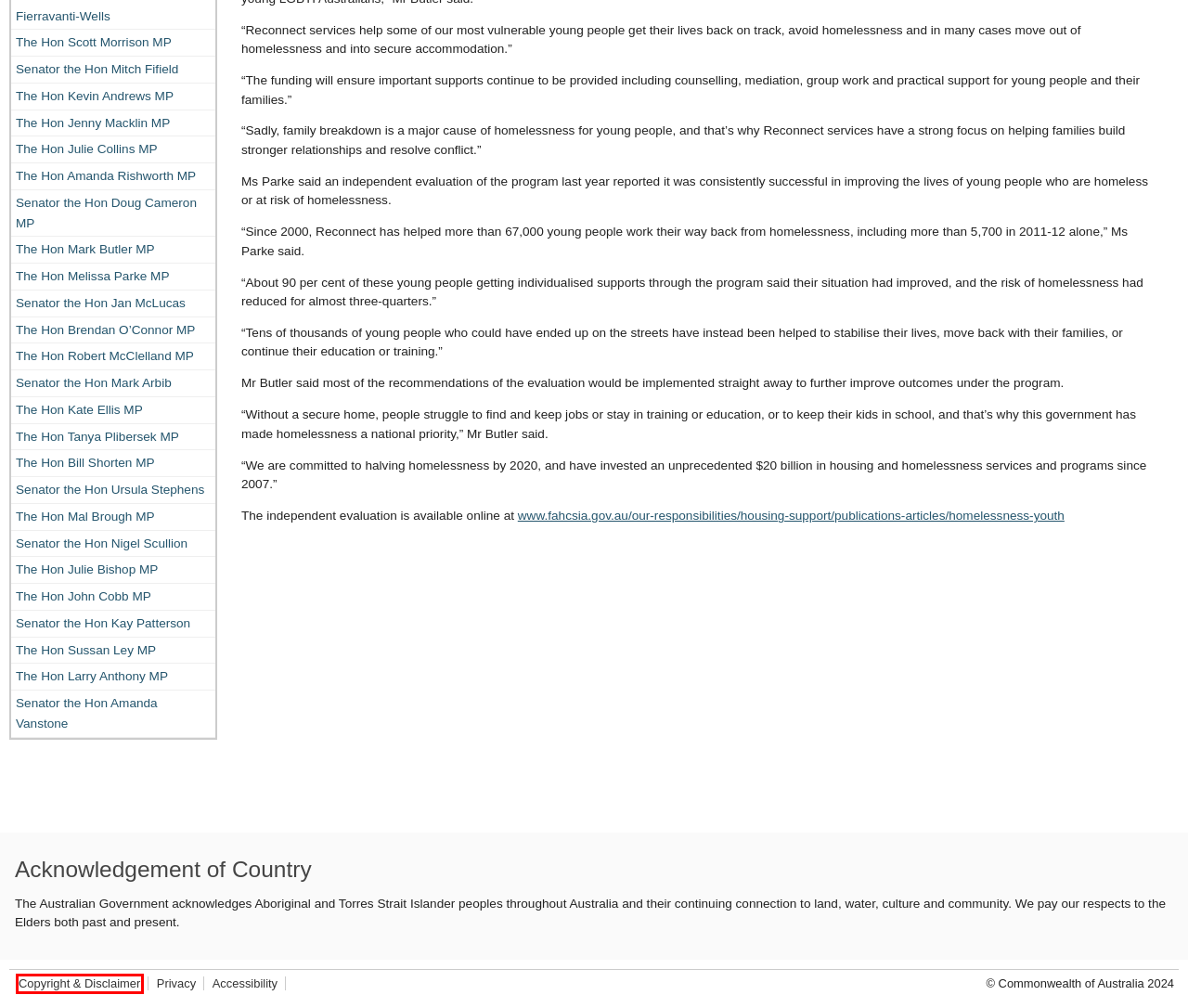Given a webpage screenshot featuring a red rectangle around a UI element, please determine the best description for the new webpage that appears after the element within the bounding box is clicked. The options are:
A. The Hon Kevin Andrews MP | Former Ministers and Parliamentary Secretaries
B. Copyright | Department of Social Services, Australian Government
C. Senator the Hon Mitch Fifield | Former Ministers and Parliamentary Secretaries
D. The Hon Bill Shorten MP | Former Ministers and Parliamentary Secretaries
E. The Hon Kate Ellis MP | Former Ministers and Parliamentary Secretaries
F. Senator the Hon Kay Patterson  | Former Ministers and Parliamentary Secretaries
G. Senator the Hon Nigel Scullion | Former Ministers and Parliamentary Secretaries
H. The Hon Tanya Plibersek MP | Former Ministers and Parliamentary Secretaries

B